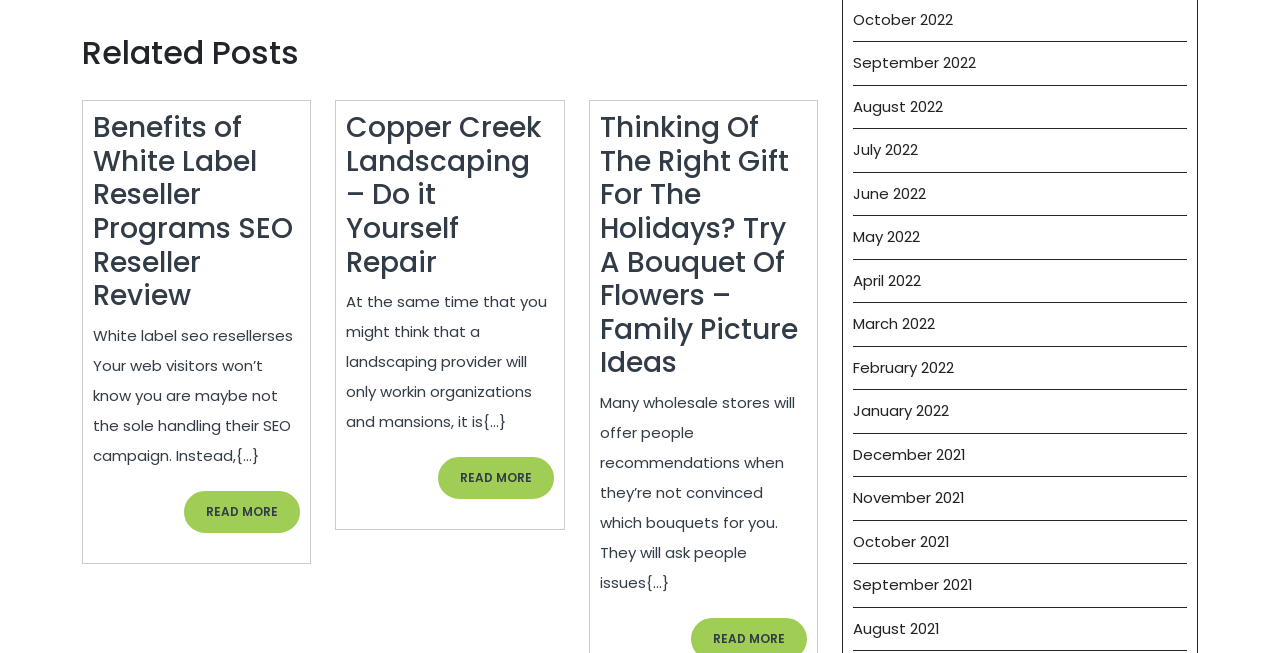Specify the bounding box coordinates of the area that needs to be clicked to achieve the following instruction: "View the Support page".

None